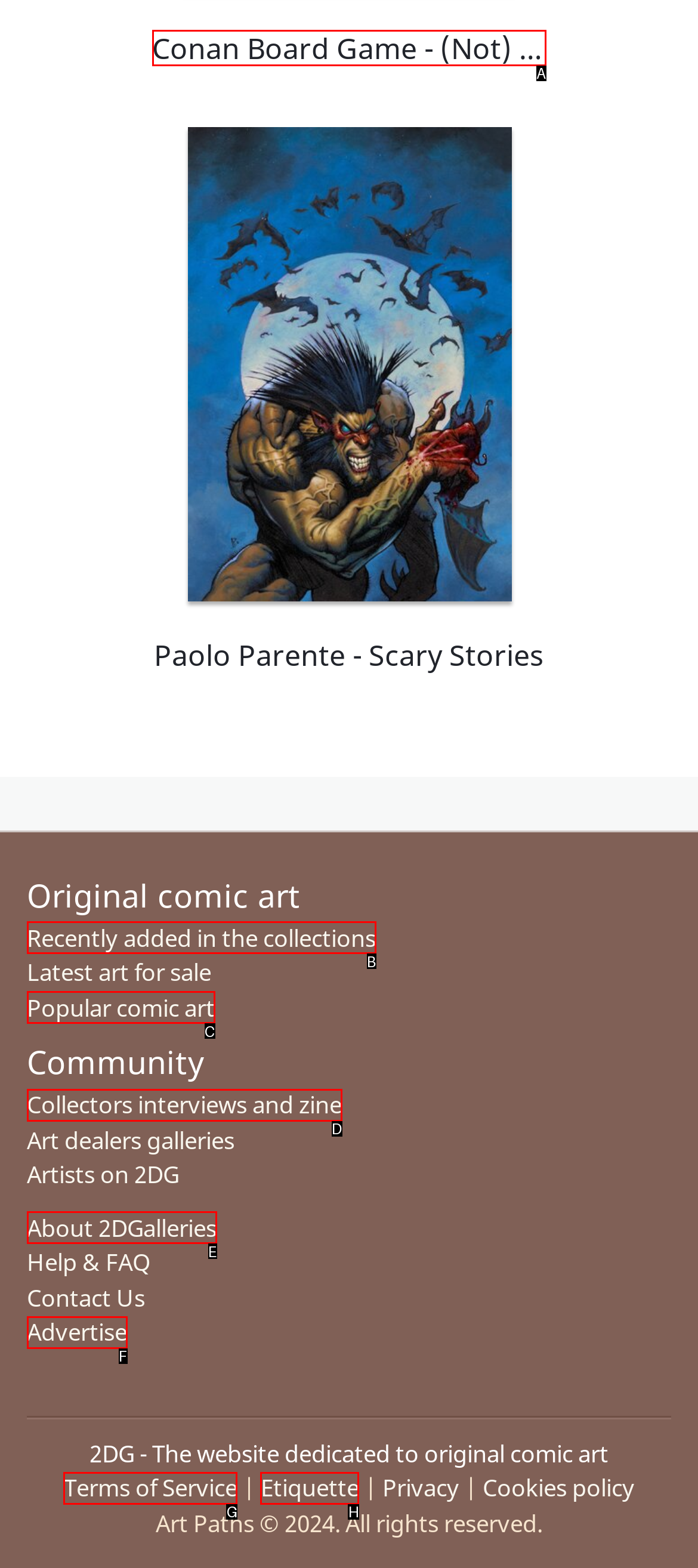Determine which option aligns with the description: Recently added in the collections. Provide the letter of the chosen option directly.

B